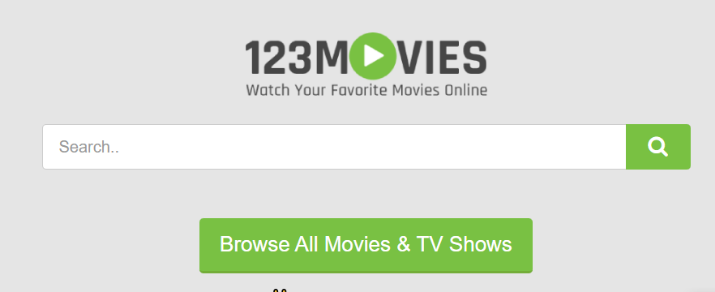What is the emphasis of the website's design?
Could you answer the question in a detailed manner, providing as much information as possible?

The caption describes the design as 'clean' and 'simple', which suggests an emphasis on user-friendliness. This implies that the website is intended to be easily navigable and accessible to users of varying technical proficiency.